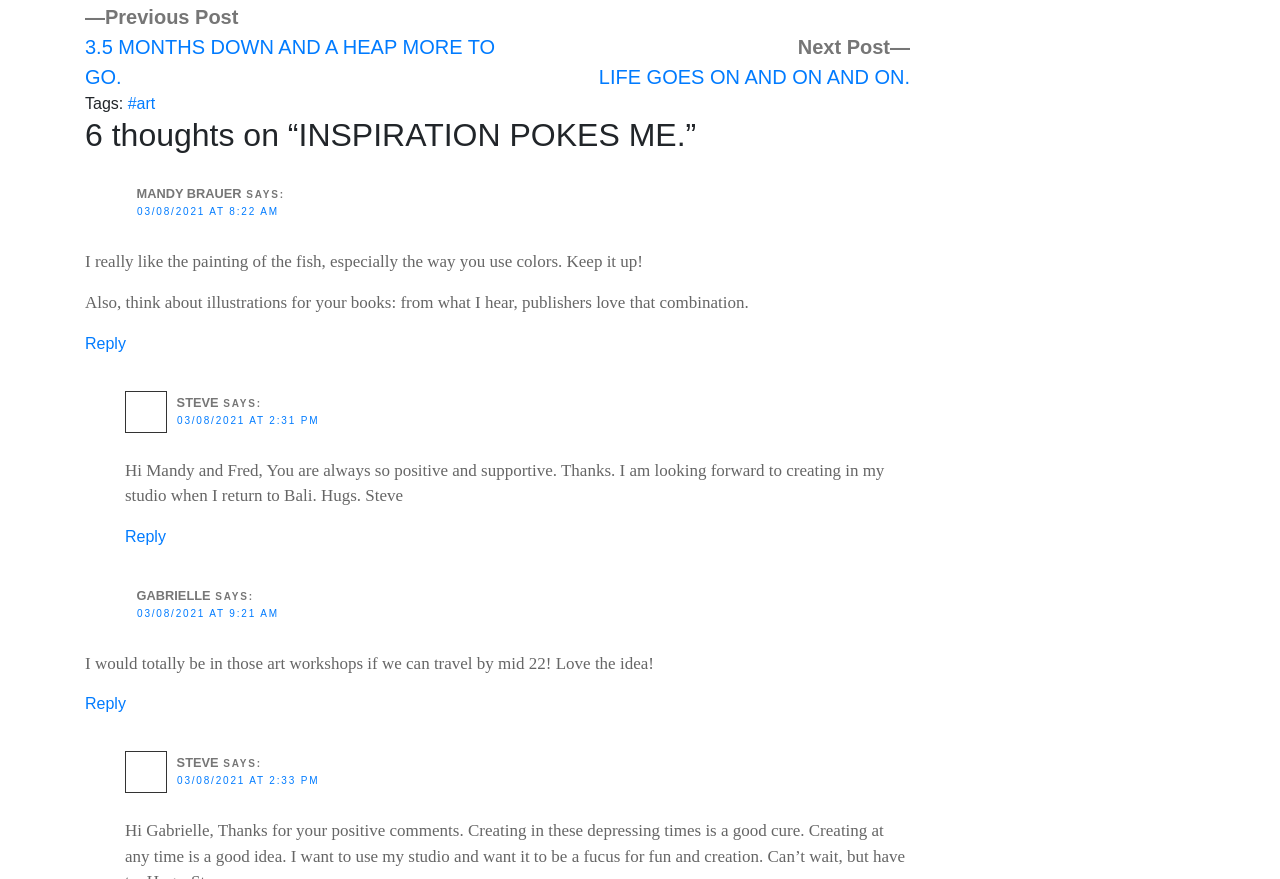Find the bounding box coordinates of the element to click in order to complete the given instruction: "Click on the 'Next post' link."

[0.468, 0.045, 0.711, 0.098]